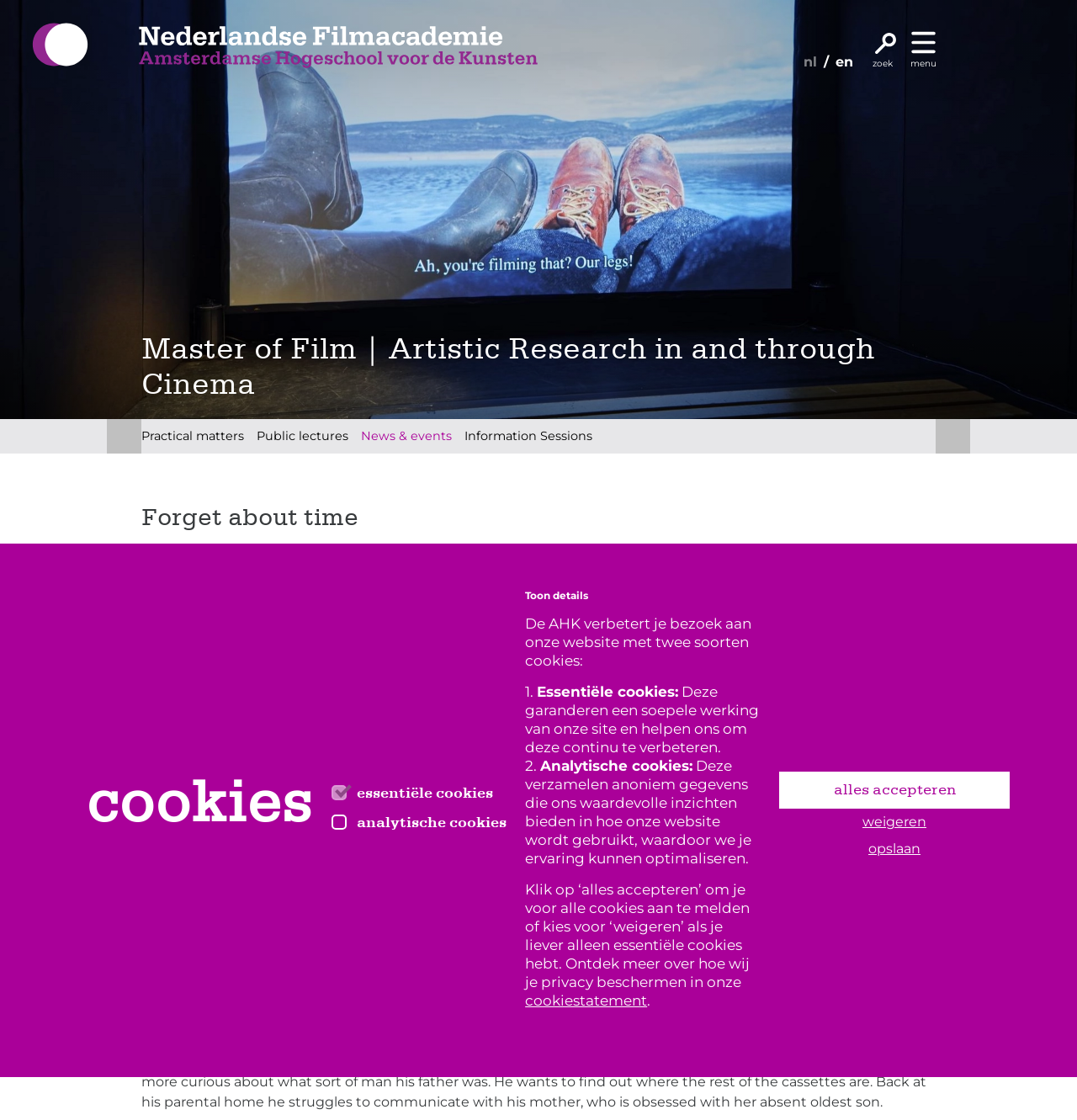Identify the bounding box for the UI element described as: "About". The coordinates should be four float numbers between 0 and 1, i.e., [left, top, right, bottom].

None